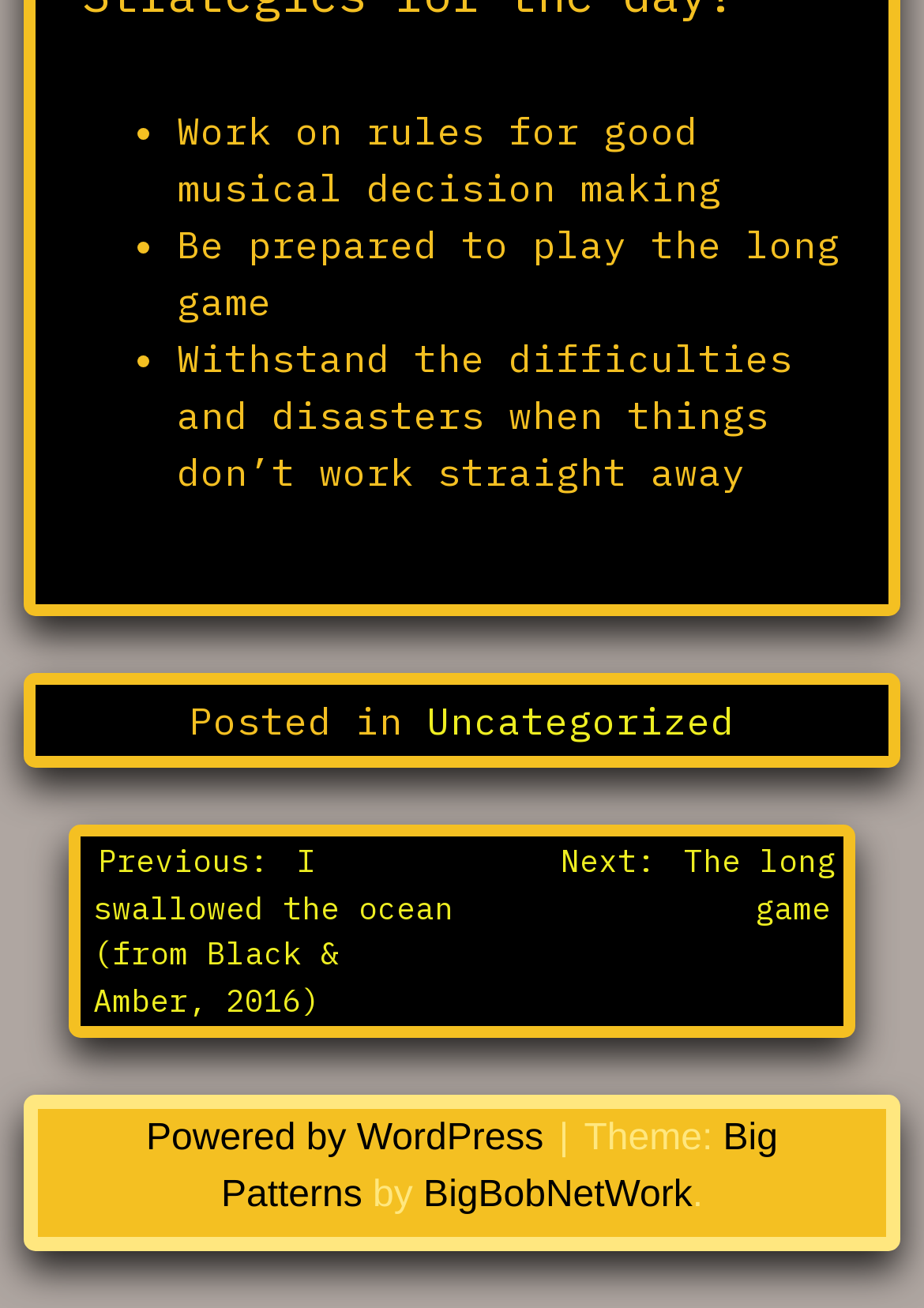Identify the bounding box of the HTML element described here: "Big Patterns". Provide the coordinates as four float numbers between 0 and 1: [left, top, right, bottom].

[0.239, 0.855, 0.842, 0.929]